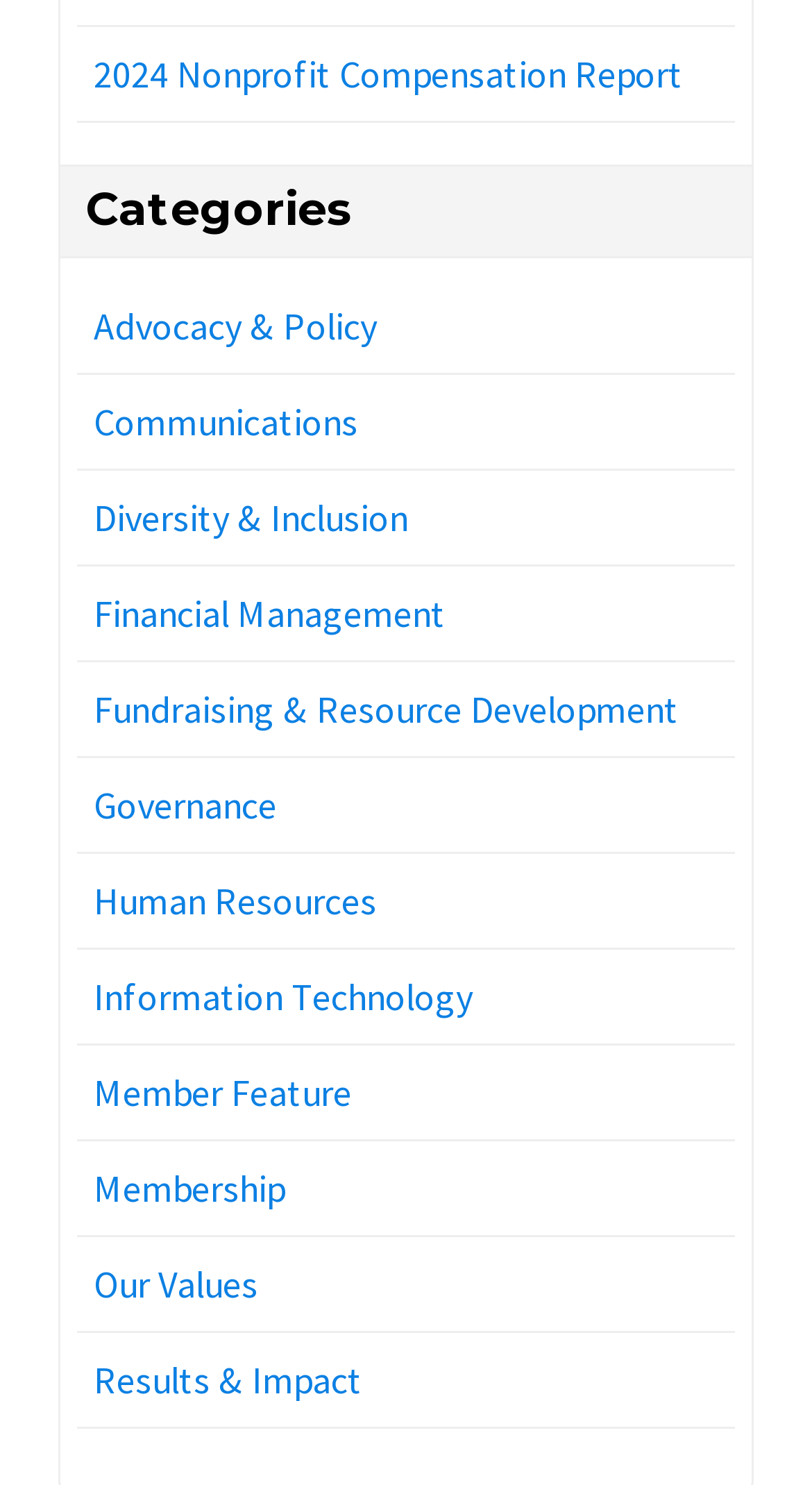Examine the image carefully and respond to the question with a detailed answer: 
How many categories are listed on the webpage?

The webpage lists 12 categories, which are Advocacy & Policy, Communications, Diversity & Inclusion, Financial Management, Fundraising & Resource Development, Governance, Human Resources, Information Technology, Member Feature, Membership, Our Values, and Results & Impact. These categories are listed as links on the webpage.